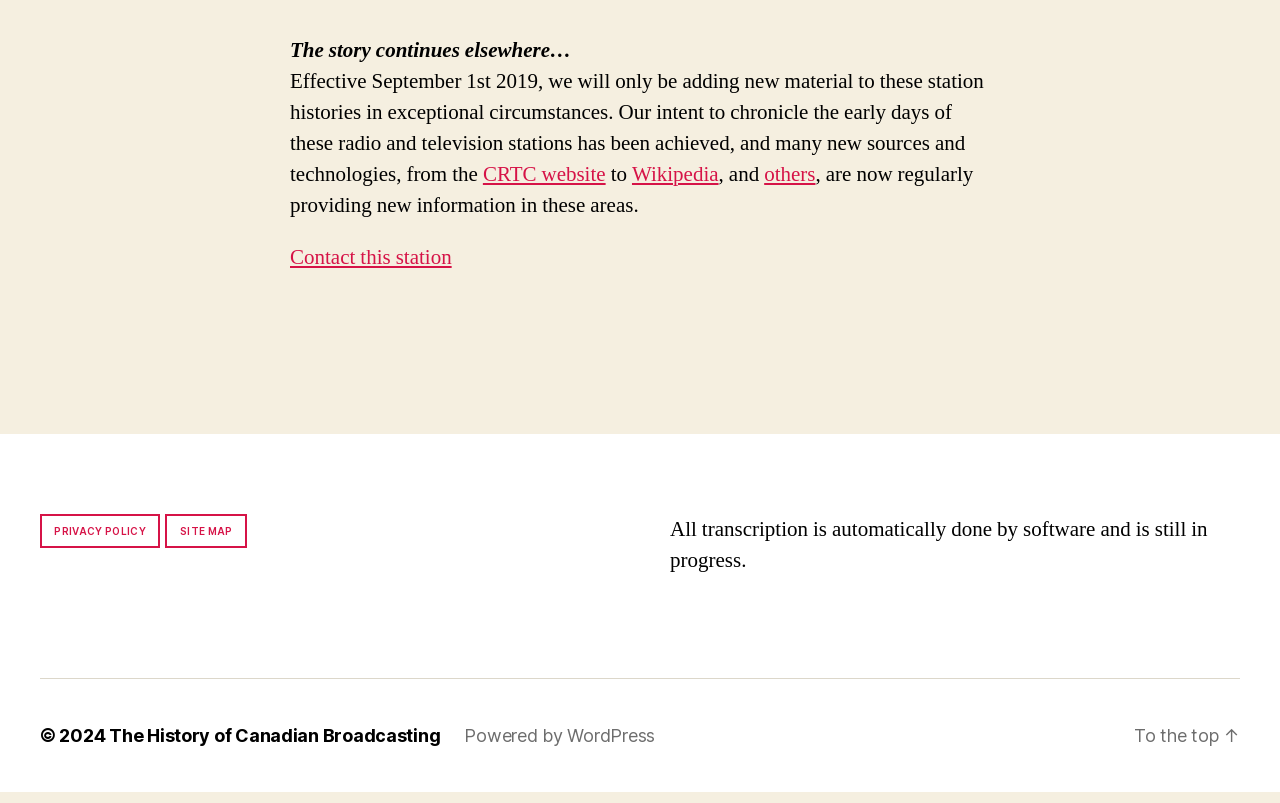Show the bounding box coordinates for the HTML element described as: "Frequency".

None